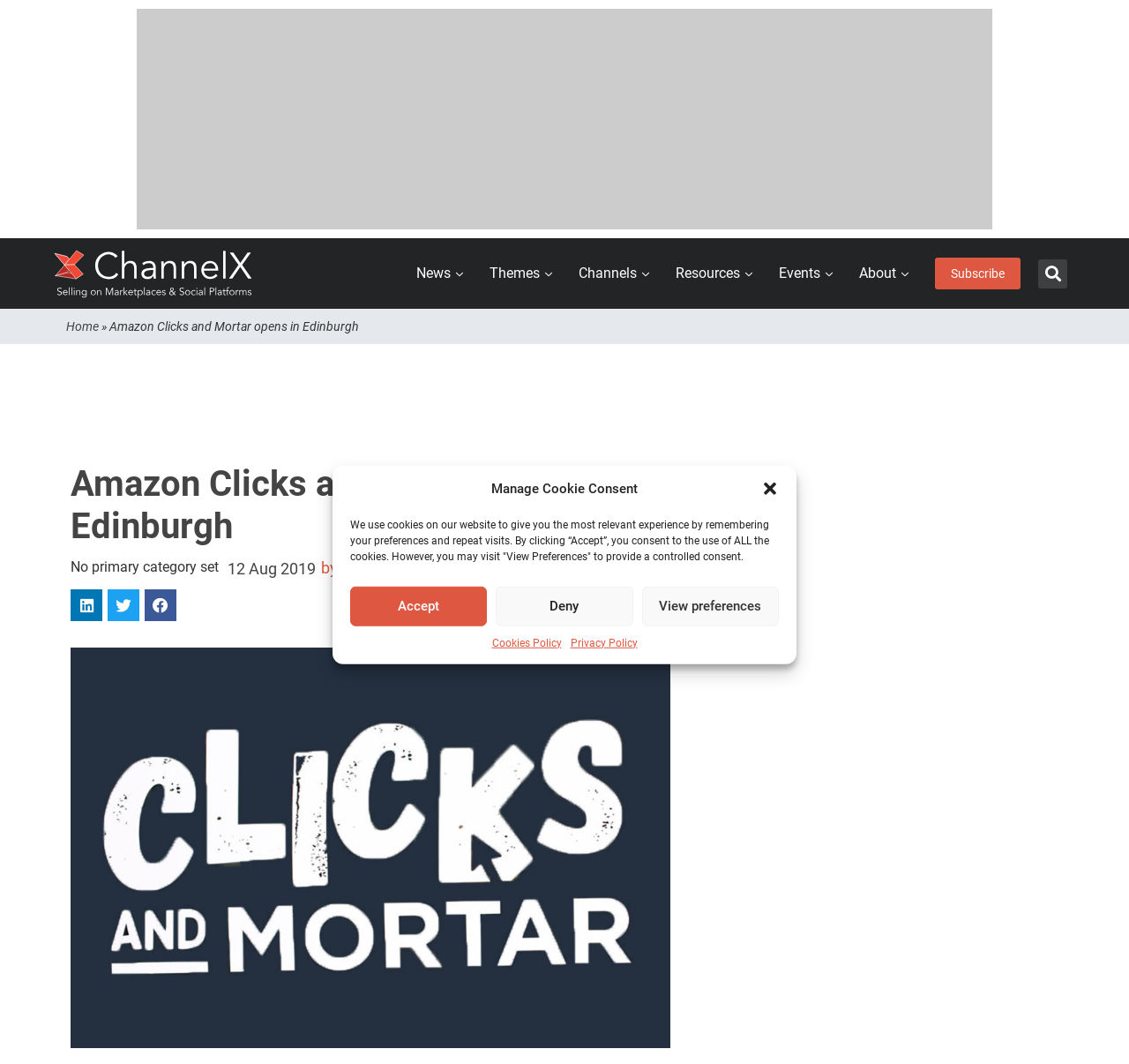Please identify the coordinates of the bounding box that should be clicked to fulfill this instruction: "Read Amazon Clicks and Mortar opens in Edinburgh article".

[0.062, 0.436, 0.67, 0.515]